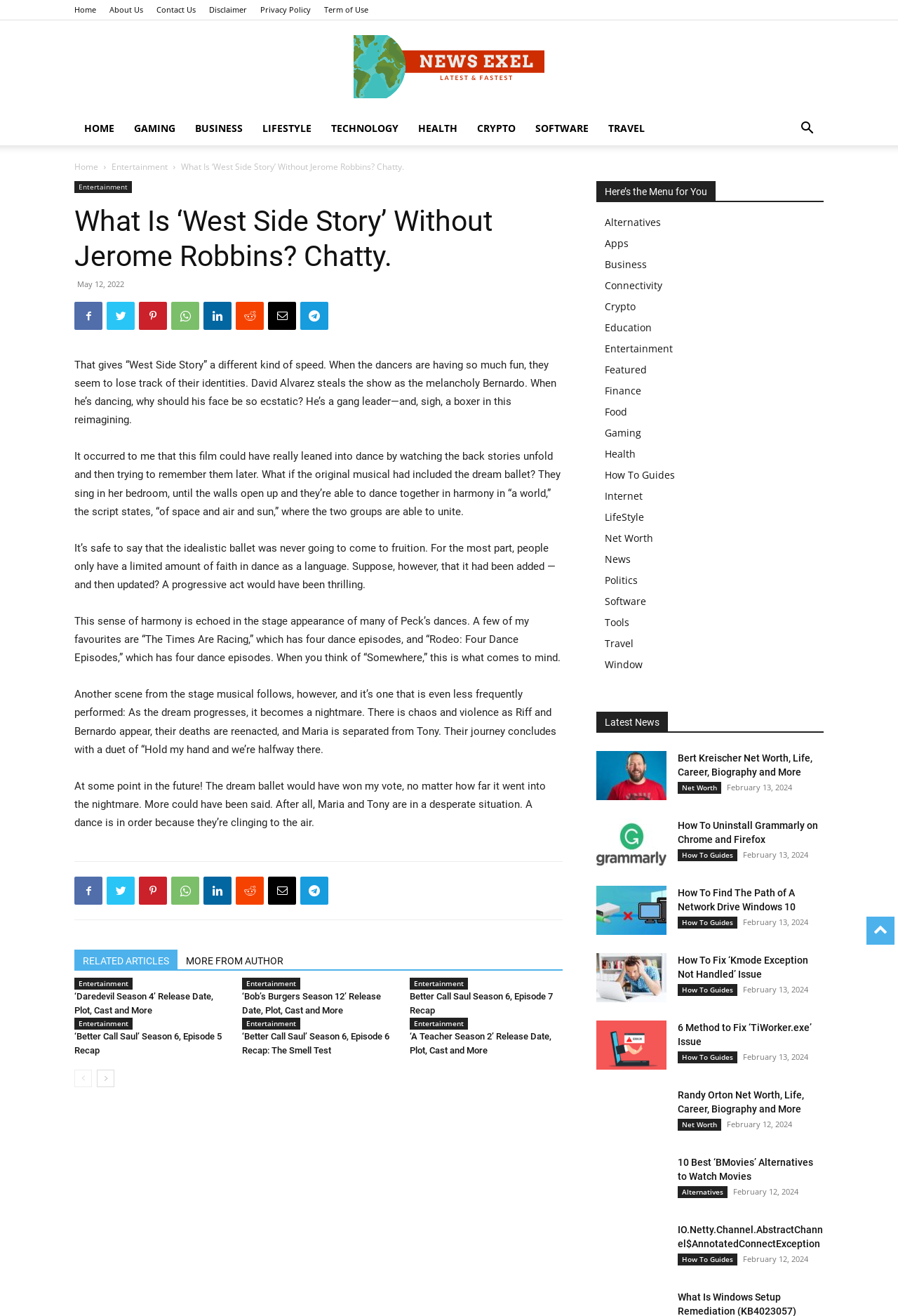How many related articles are present?
Look at the image and answer with only one word or phrase.

4